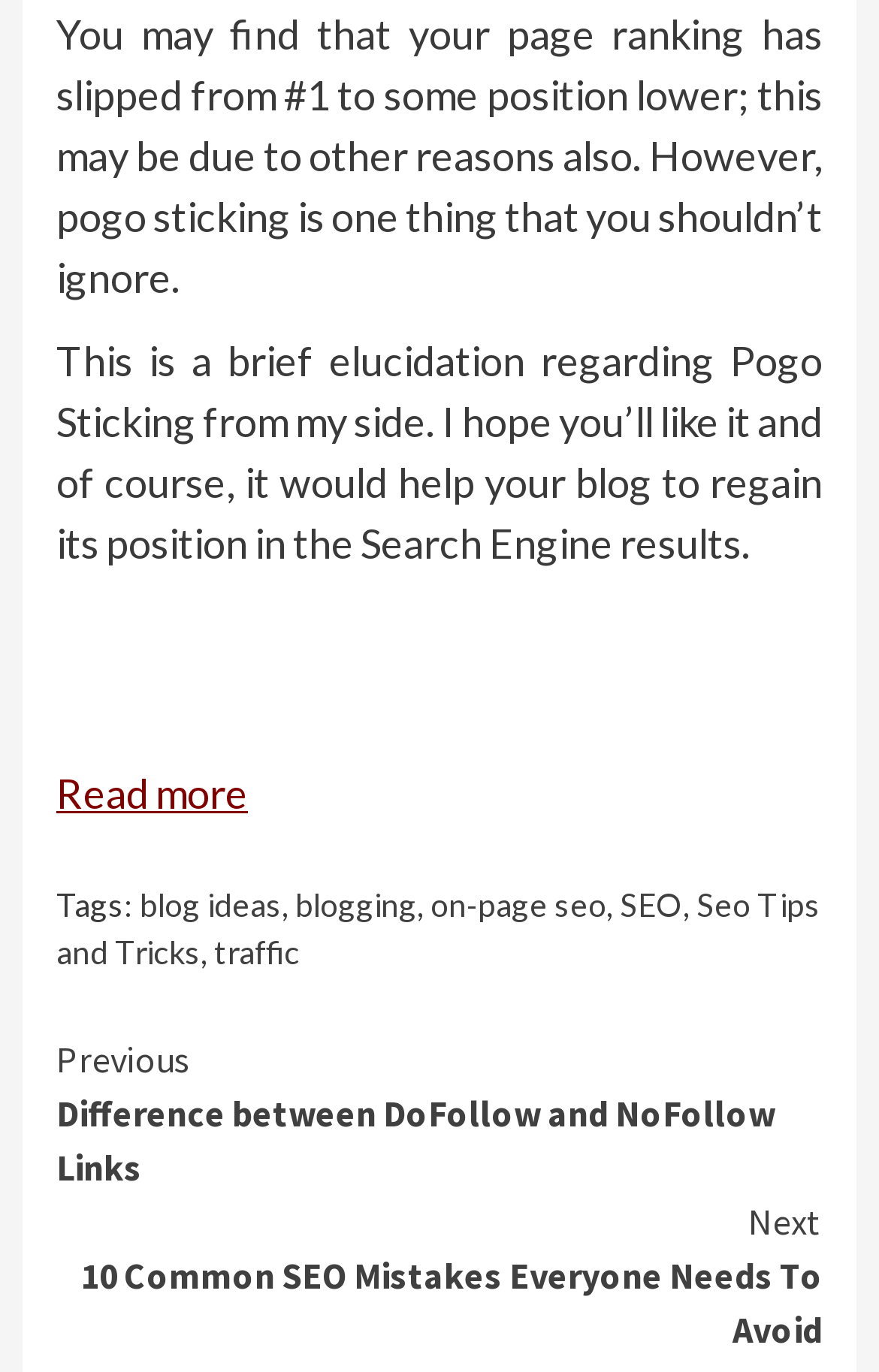Please provide a one-word or short phrase answer to the question:
What is the title of the next article?

10 Common SEO Mistakes Everyone Needs To Avoid